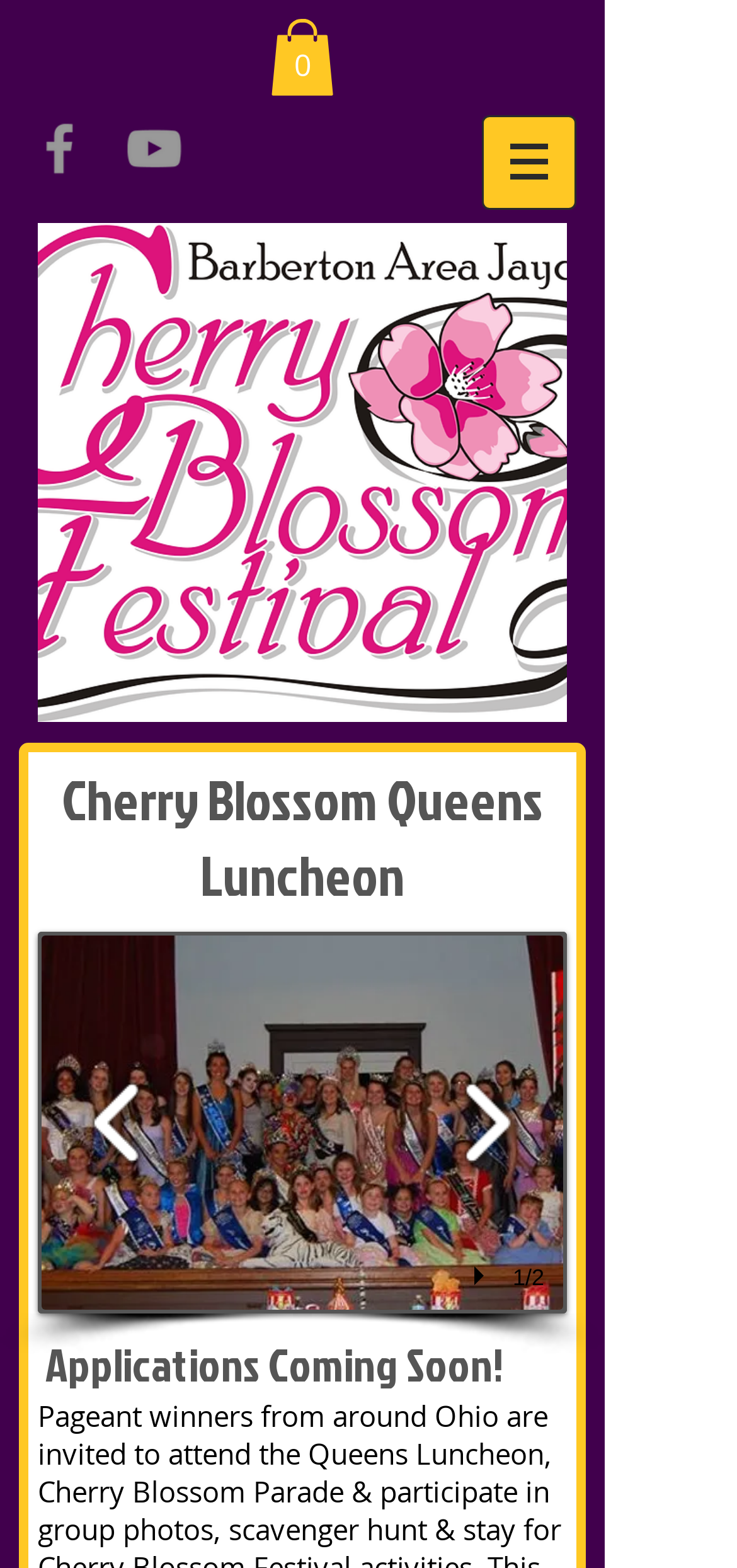What is the current slide number in the slideshow?
From the image, respond using a single word or phrase.

1